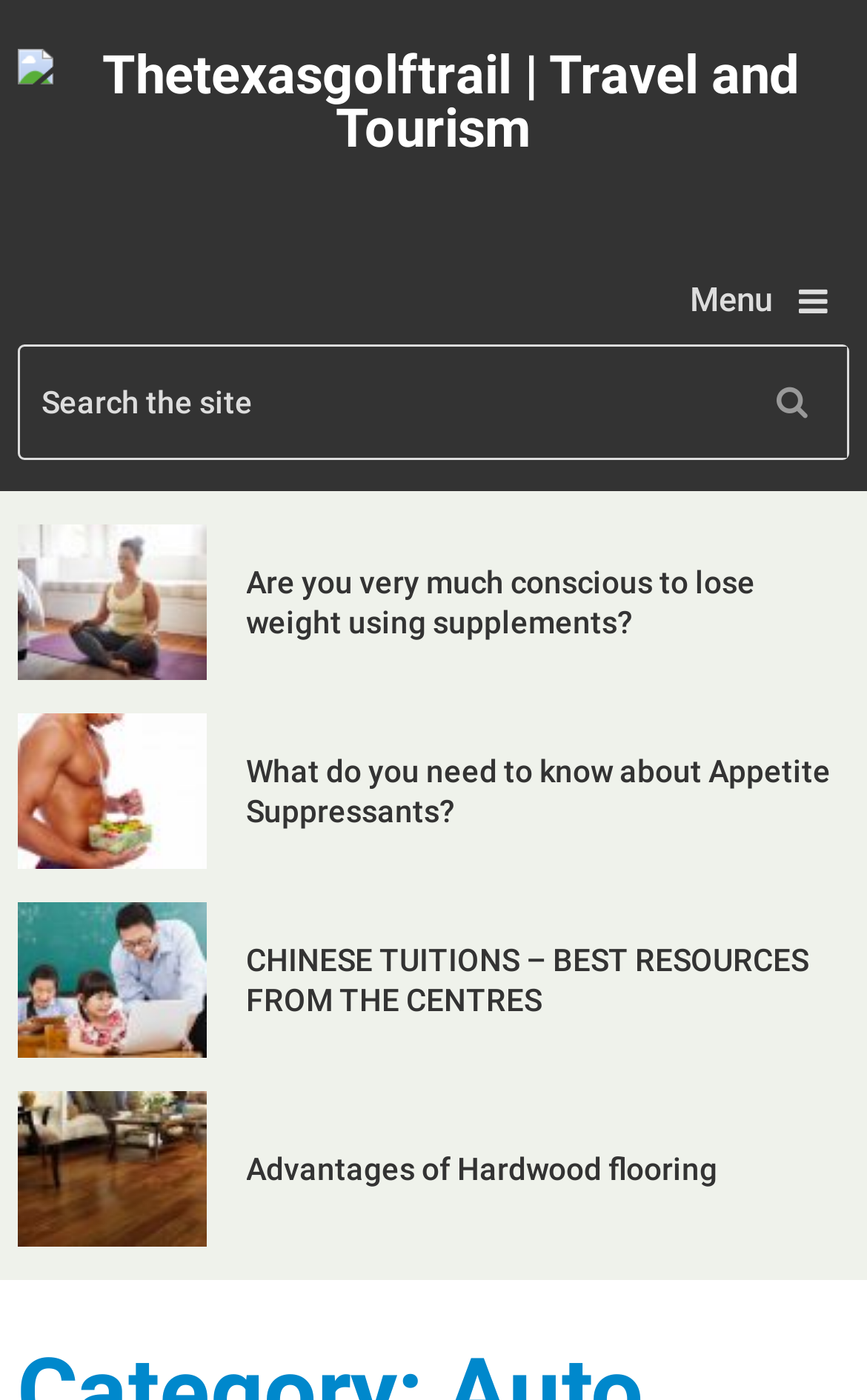Answer the question with a single word or phrase: 
How many articles are on the webpage?

4